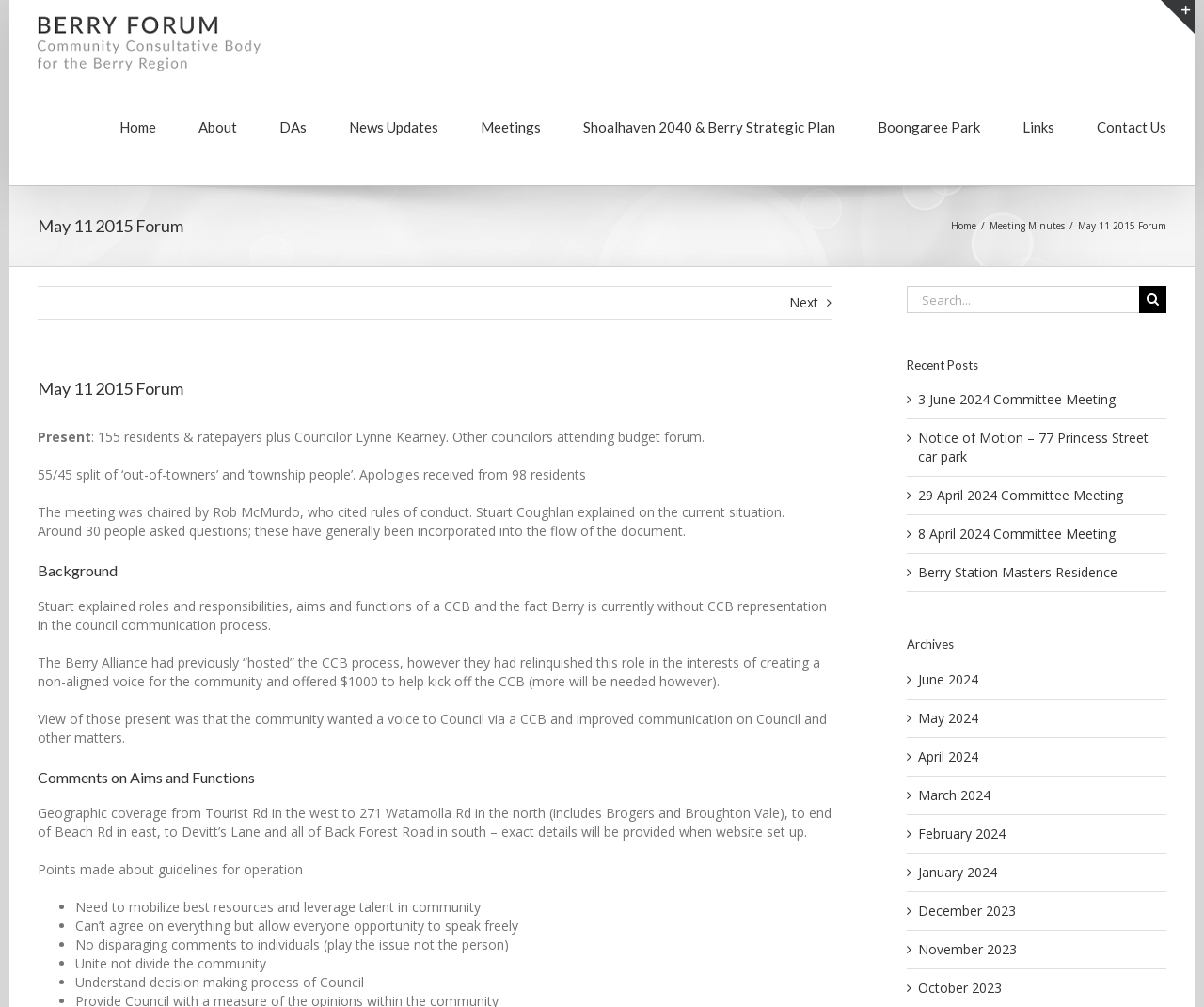Identify the bounding box coordinates of the part that should be clicked to carry out this instruction: "Click the 'Home' link".

[0.099, 0.085, 0.13, 0.165]